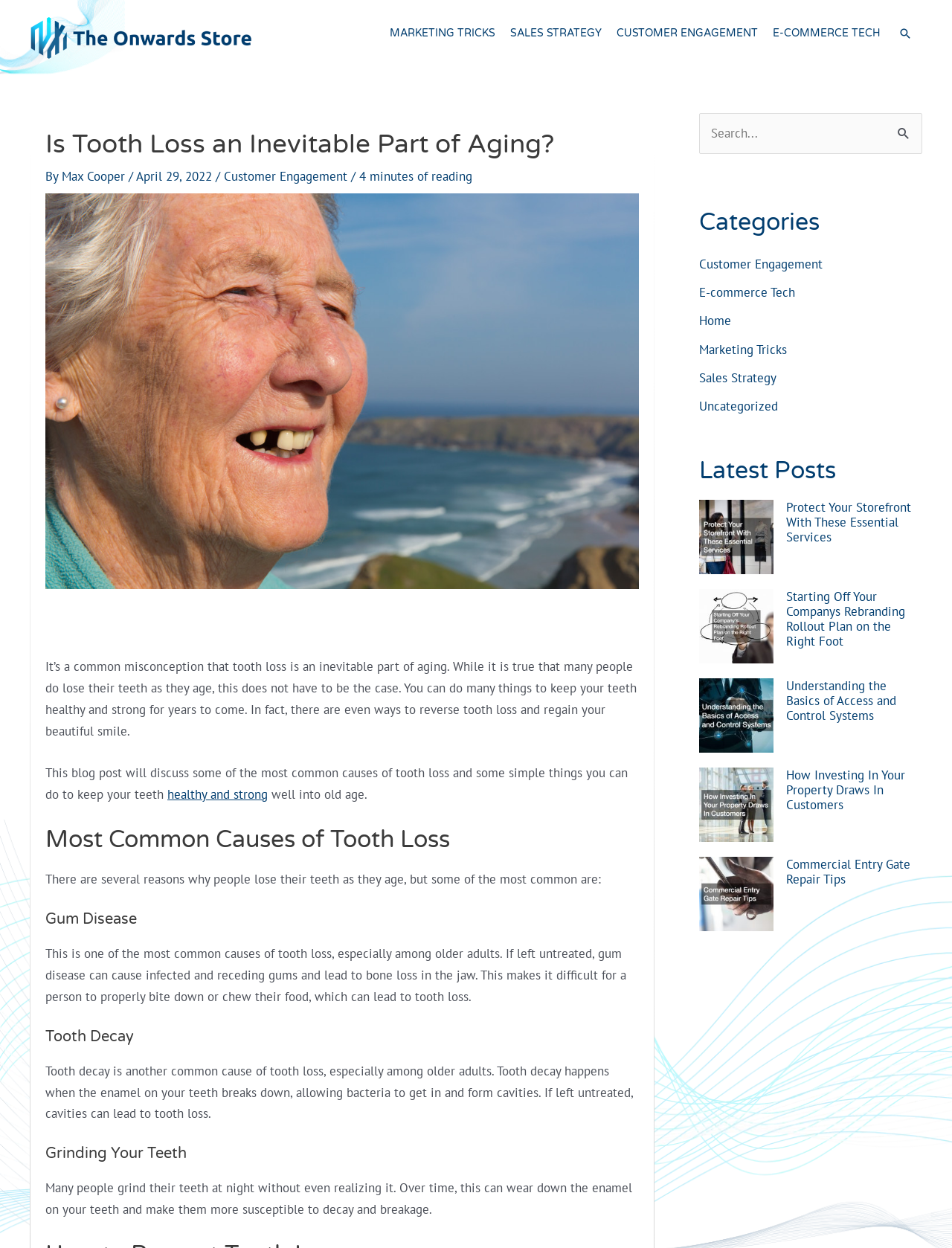Give a one-word or short-phrase answer to the following question: 
What is the topic of the blog post?

Tooth loss and aging